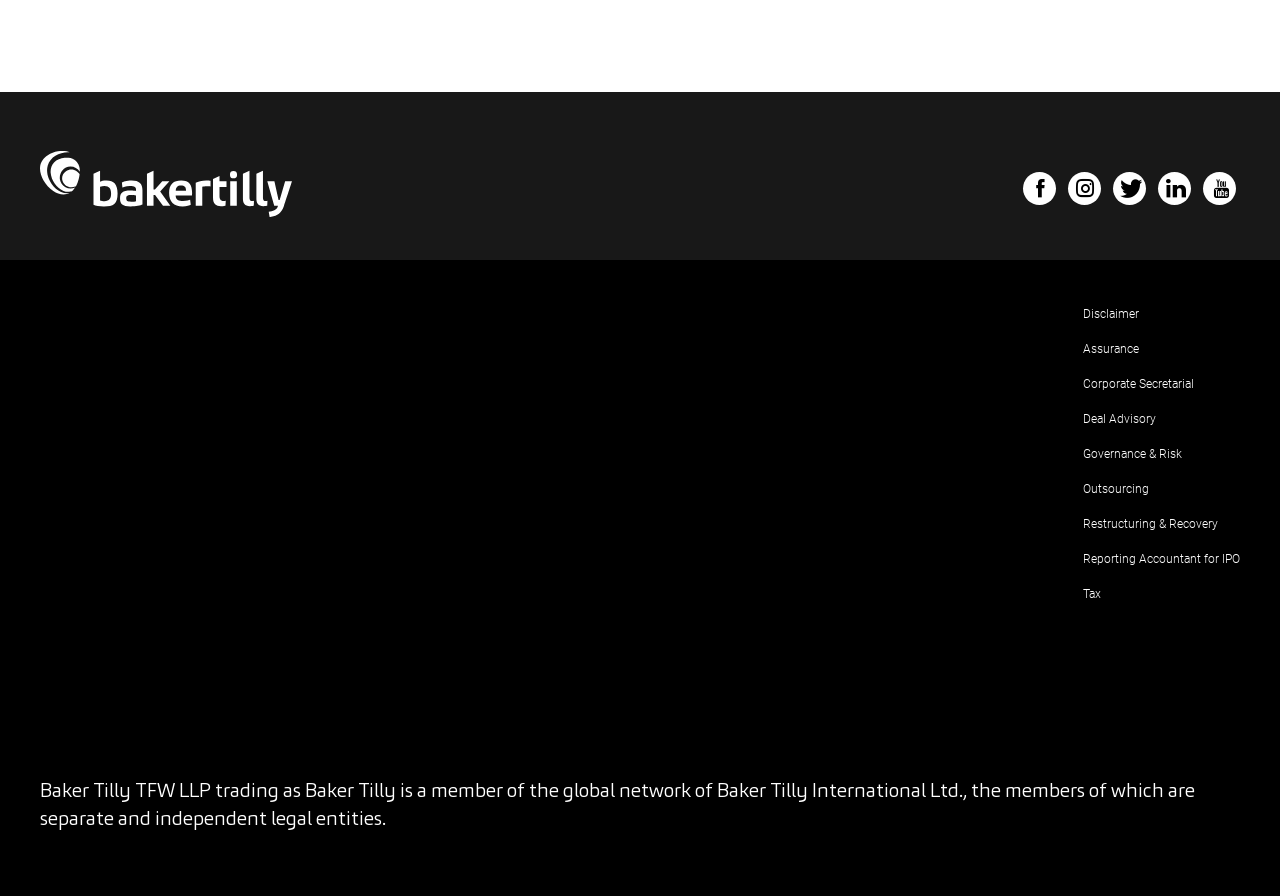Pinpoint the bounding box coordinates of the area that must be clicked to complete this instruction: "Read about Baker Tilly TFW LLP".

[0.031, 0.866, 0.969, 0.929]